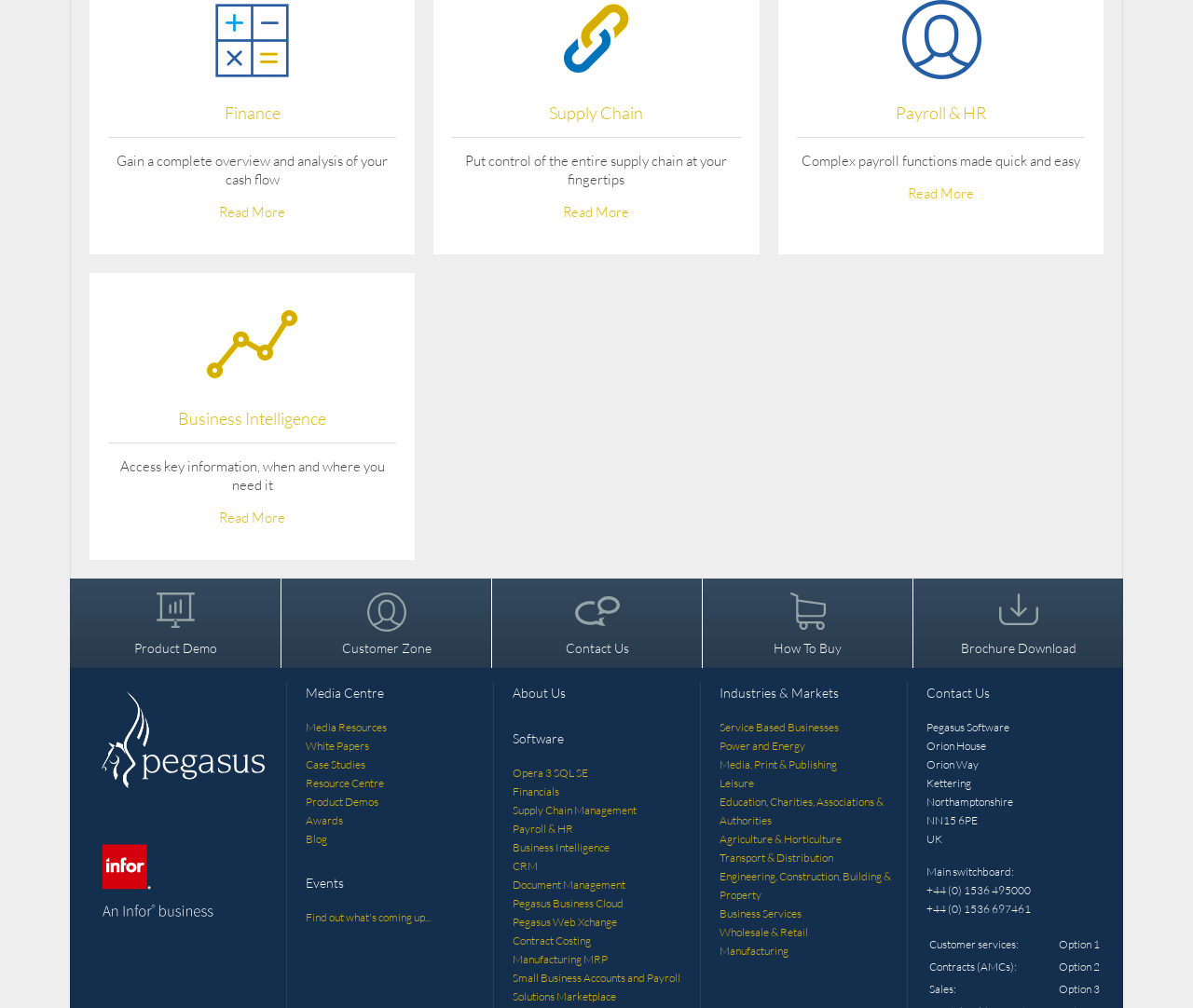Find the bounding box coordinates of the element I should click to carry out the following instruction: "Contact Us".

[0.777, 0.679, 0.83, 0.695]